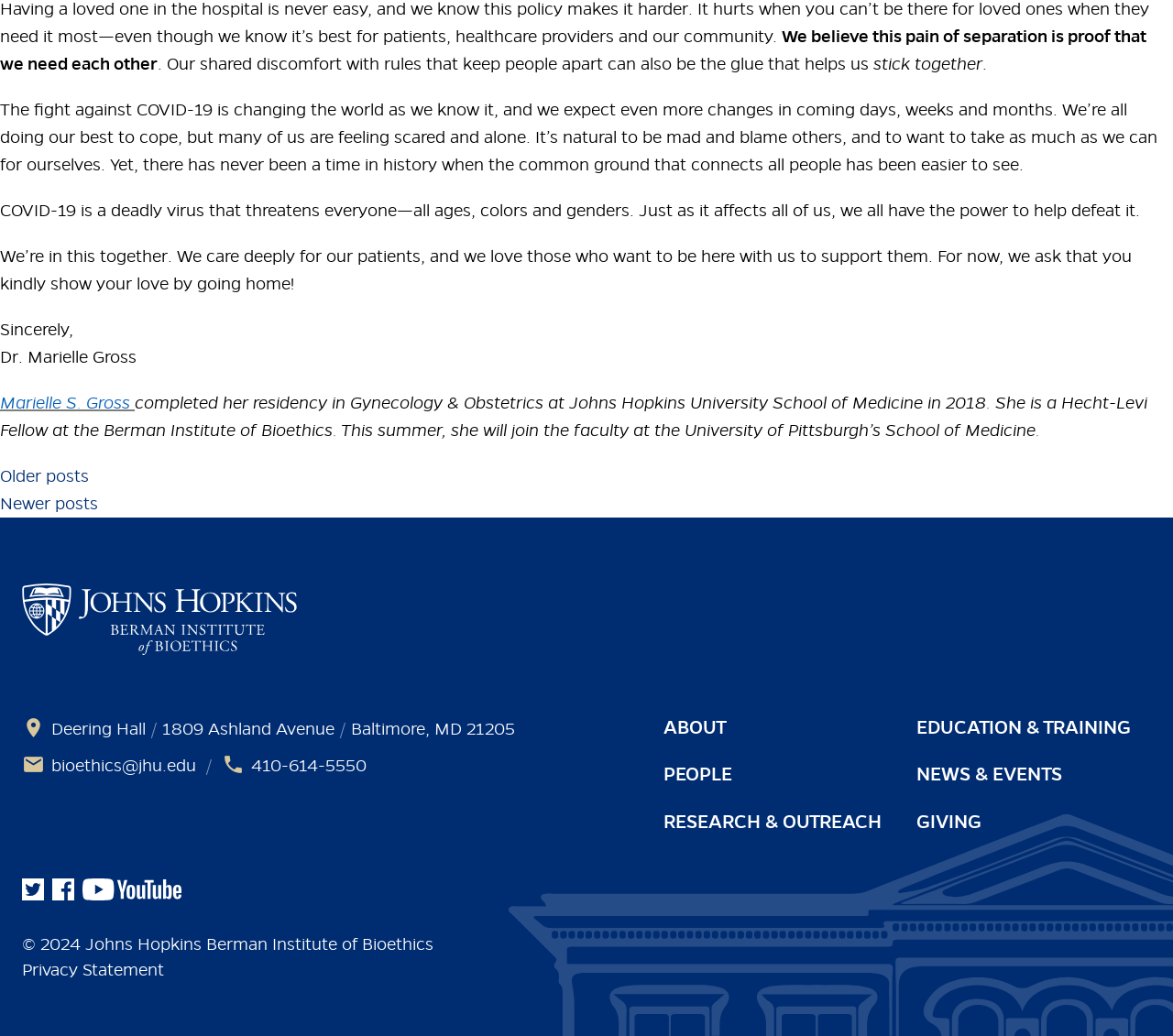Please identify the bounding box coordinates of the clickable region that I should interact with to perform the following instruction: "View Privacy Statement". The coordinates should be expressed as four float numbers between 0 and 1, i.e., [left, top, right, bottom].

[0.019, 0.926, 0.14, 0.946]